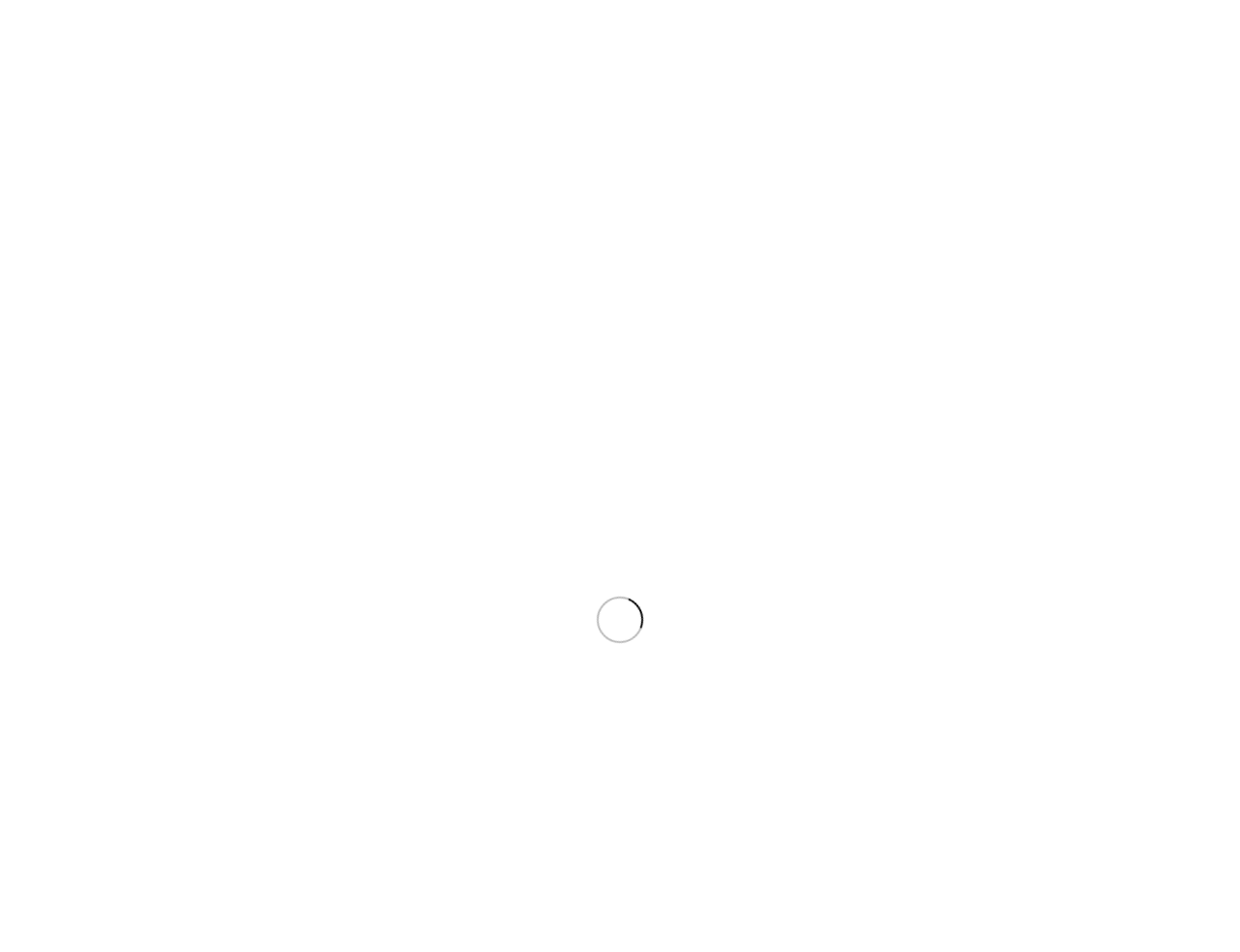Identify the bounding box coordinates for the region to click in order to carry out this instruction: "View the Materials Library". Provide the coordinates using four float numbers between 0 and 1, formatted as [left, top, right, bottom].

[0.57, 0.053, 0.668, 0.094]